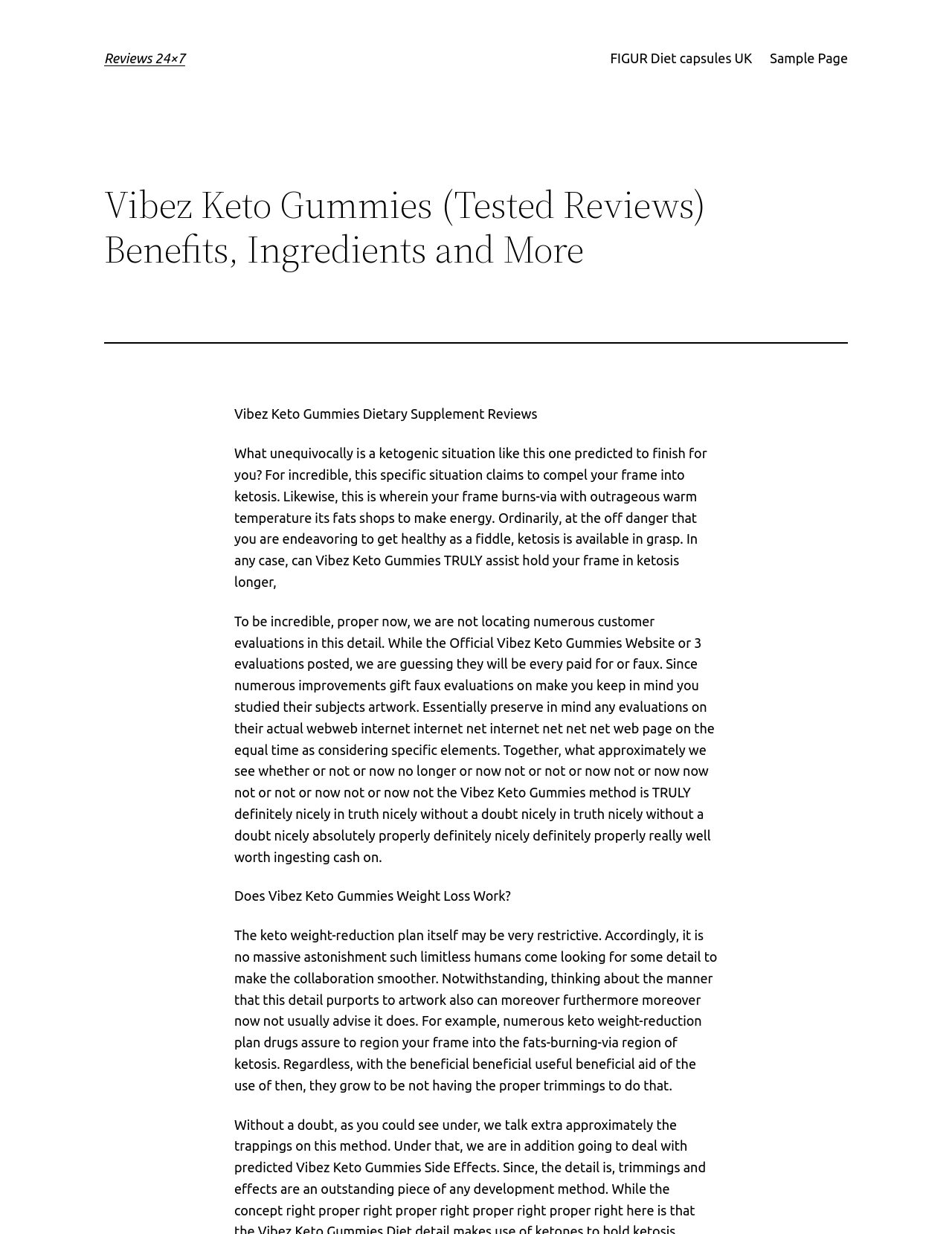Please study the image and answer the question comprehensively:
What is the restrictive diet mentioned in the article?

The article mentions that the keto diet is very restrictive, and many people look for supplements to make the collaboration smoother.